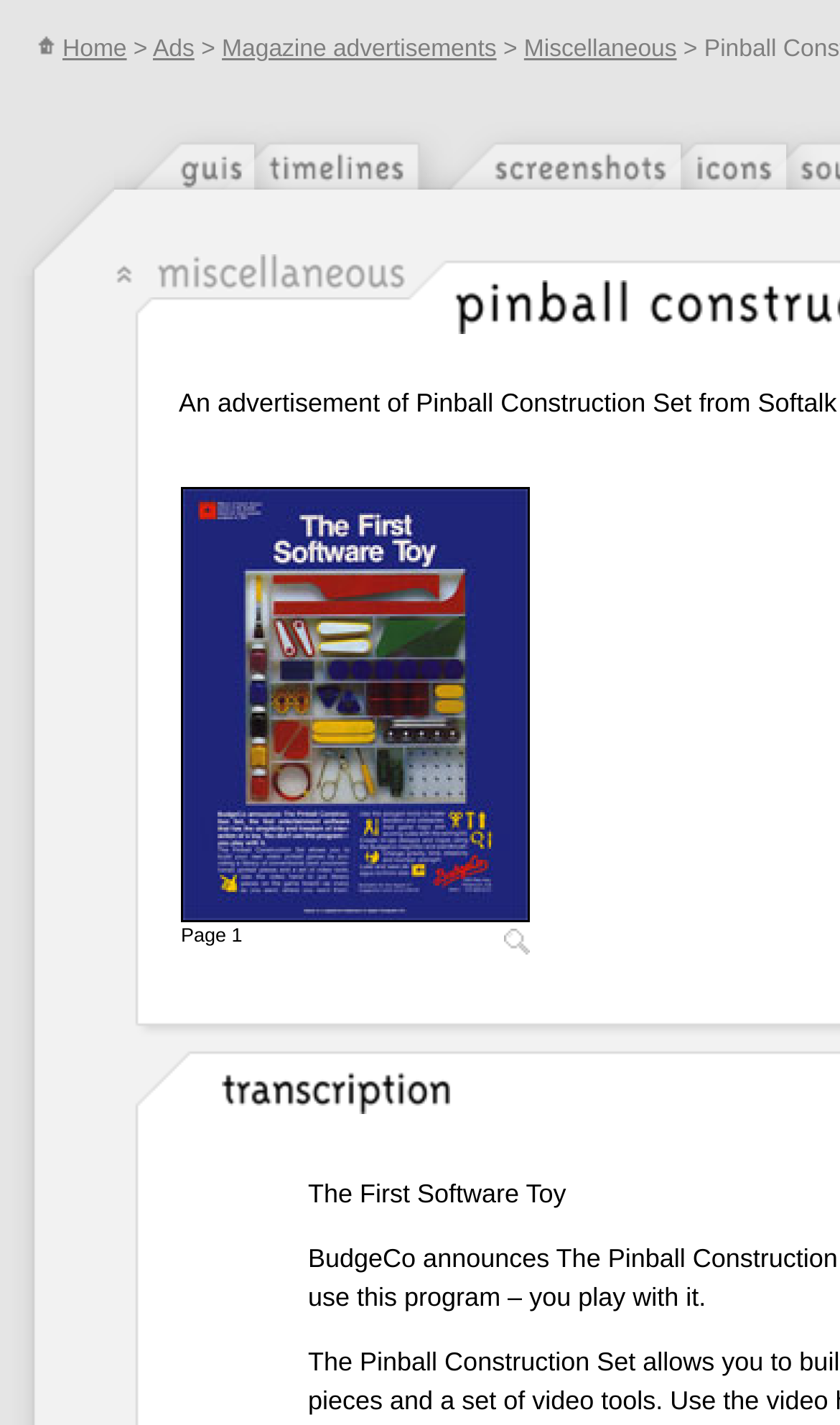How many table cells are in the layout table?
Please look at the screenshot and answer in one word or a short phrase.

2